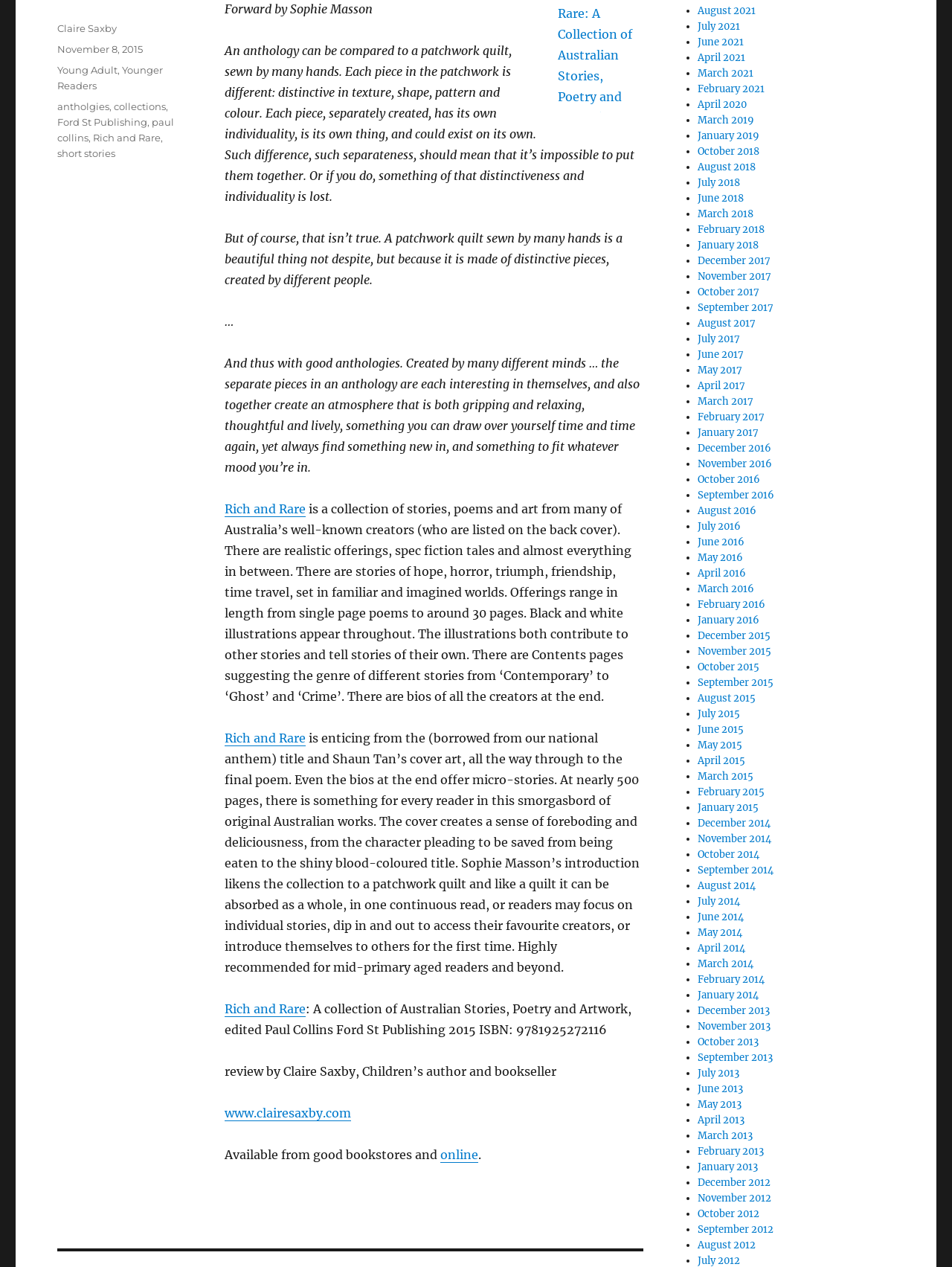Locate the bounding box coordinates of the element you need to click to accomplish the task described by this instruction: "Read the review by Claire Saxby".

[0.236, 0.84, 0.585, 0.851]